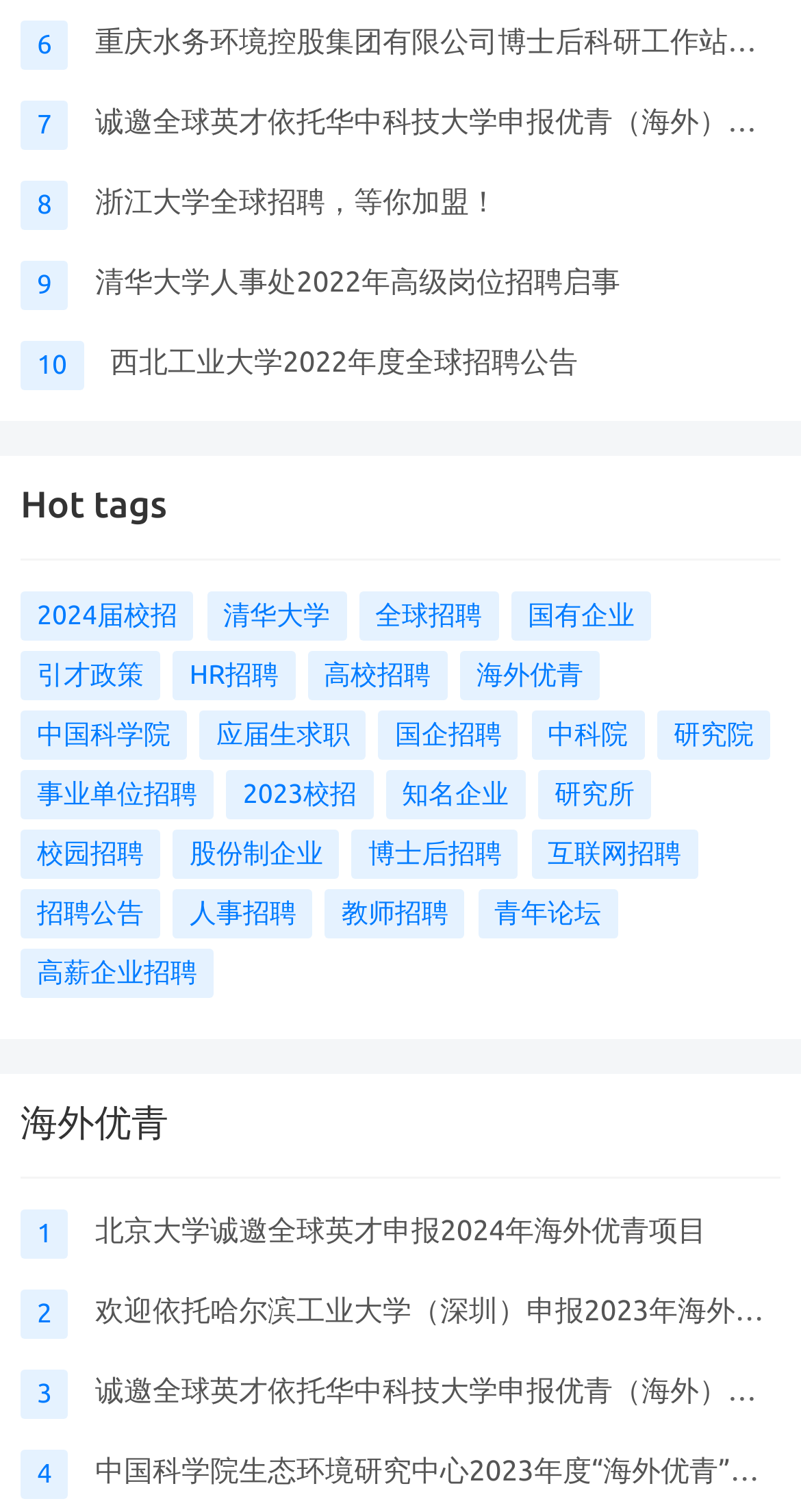Identify the bounding box coordinates of the region I need to click to complete this instruction: "Explore the research institute recruitment".

[0.82, 0.47, 0.961, 0.502]